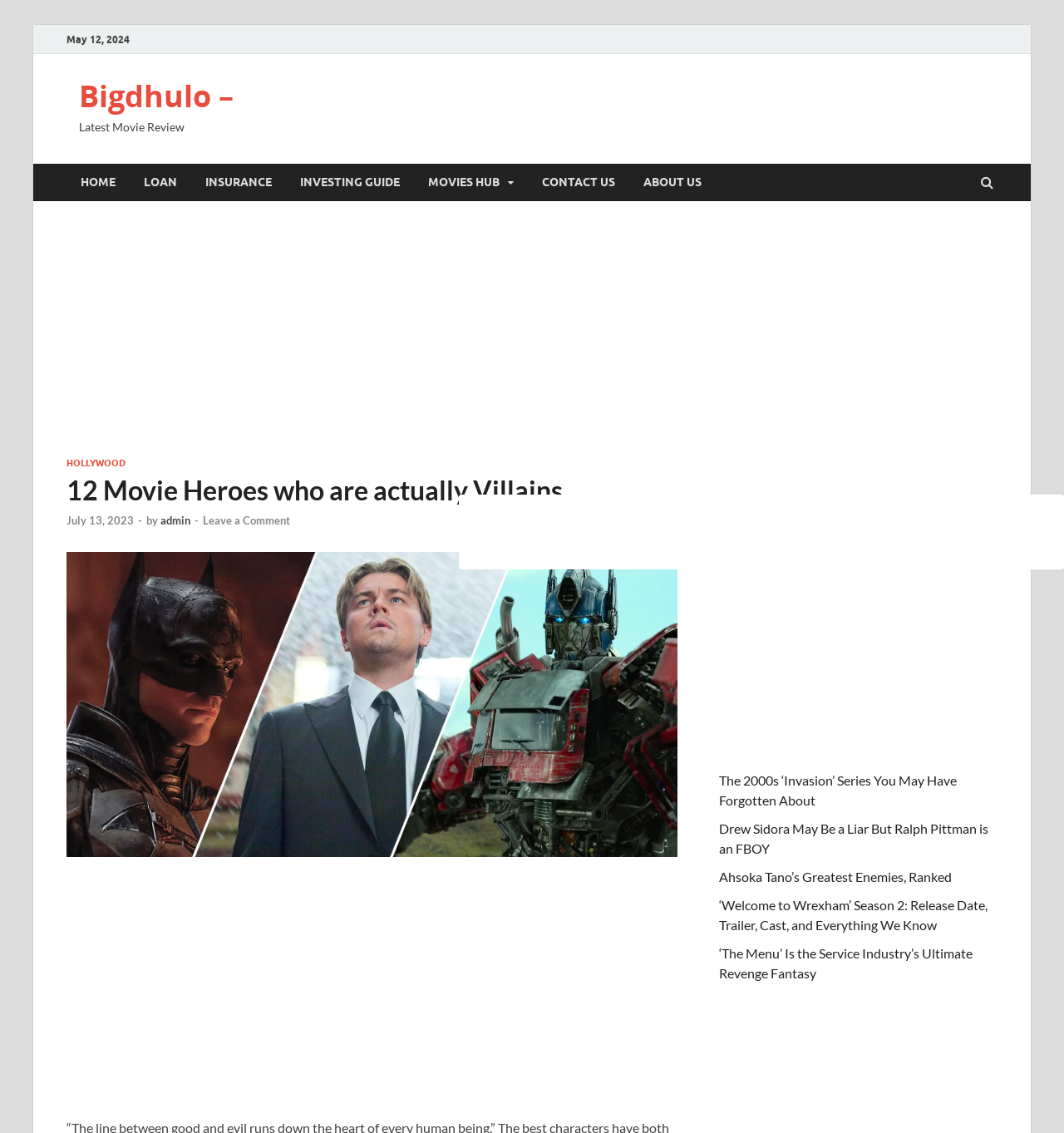Please find the bounding box coordinates of the element that you should click to achieve the following instruction: "Visit the 'MOVIES HUB'". The coordinates should be presented as four float numbers between 0 and 1: [left, top, right, bottom].

[0.389, 0.144, 0.496, 0.177]